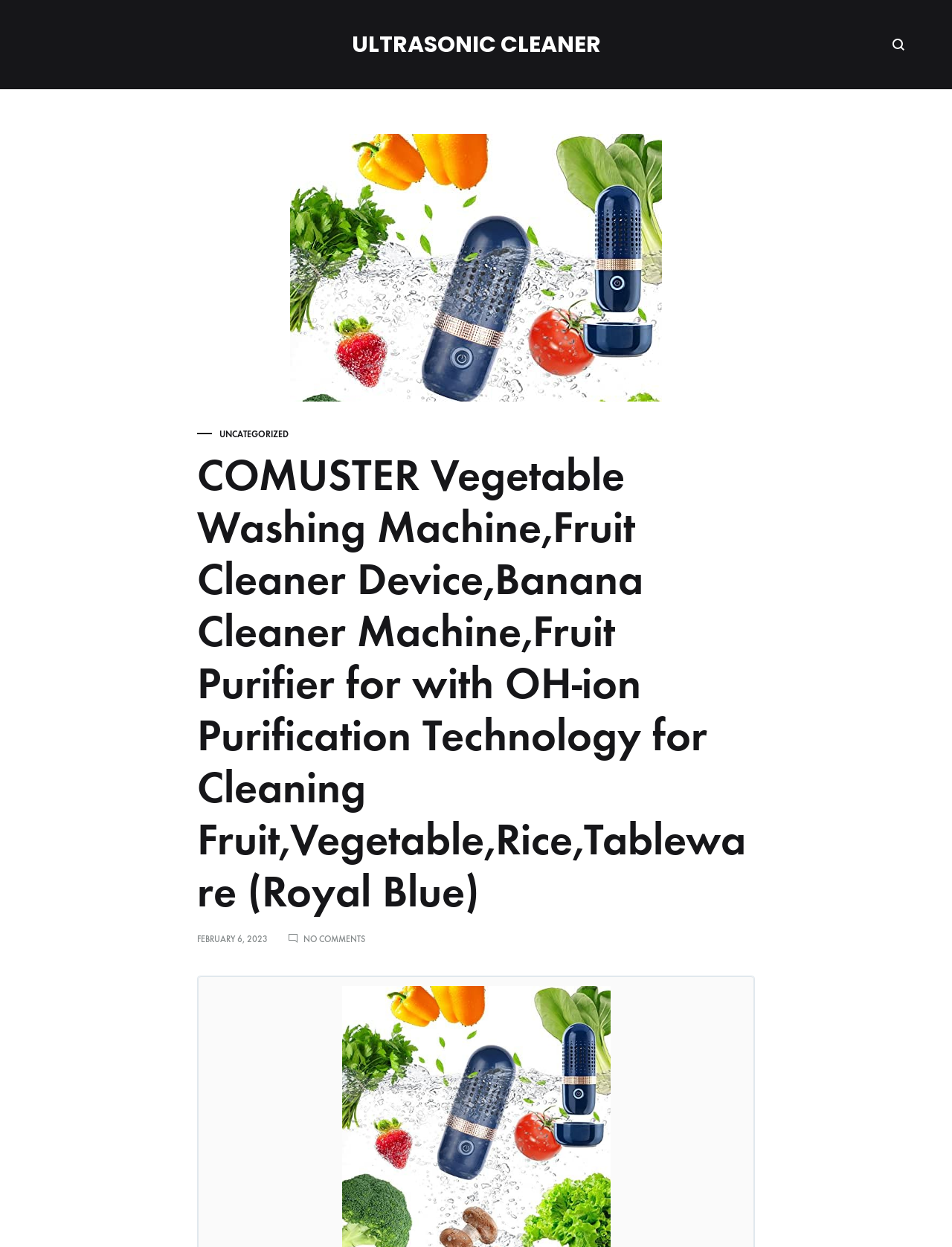Are there any comments on the product?
From the image, respond using a single word or phrase.

No